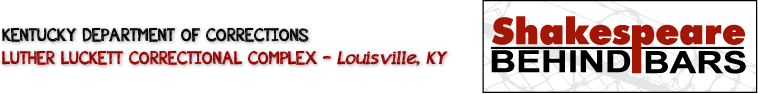What is the mission of Shakespeare Behind Bars?
Answer the question in as much detail as possible.

The mission of Shakespeare Behind Bars can be inferred from the description of the logo, which emphasizes its mission of rehabilitation through the arts within the correctional facility setting.